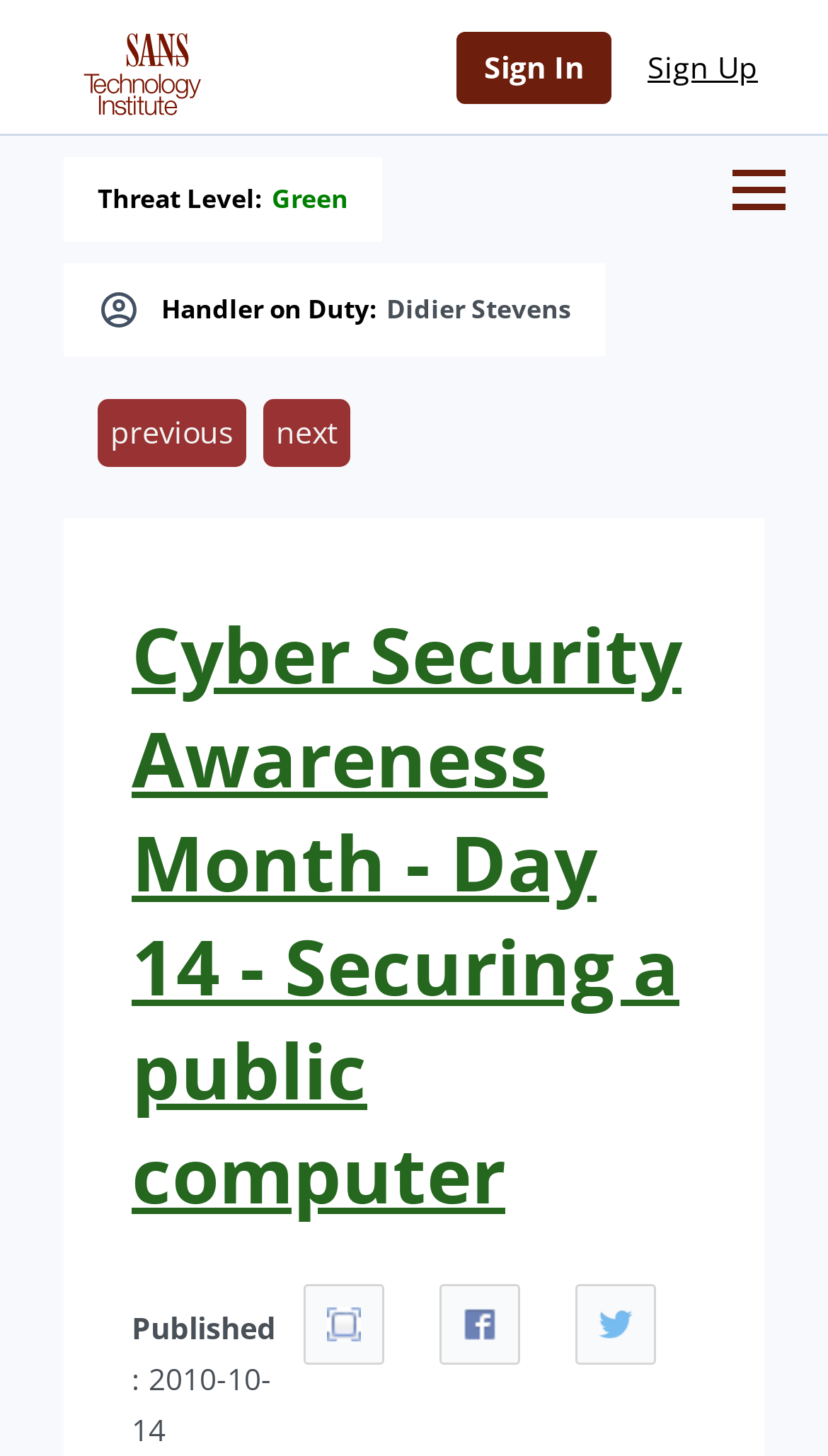Find the bounding box coordinates of the area that needs to be clicked in order to achieve the following instruction: "Click on the 'Full Screen' link". The coordinates should be specified as four float numbers between 0 and 1, i.e., [left, top, right, bottom].

[0.367, 0.882, 0.464, 0.937]